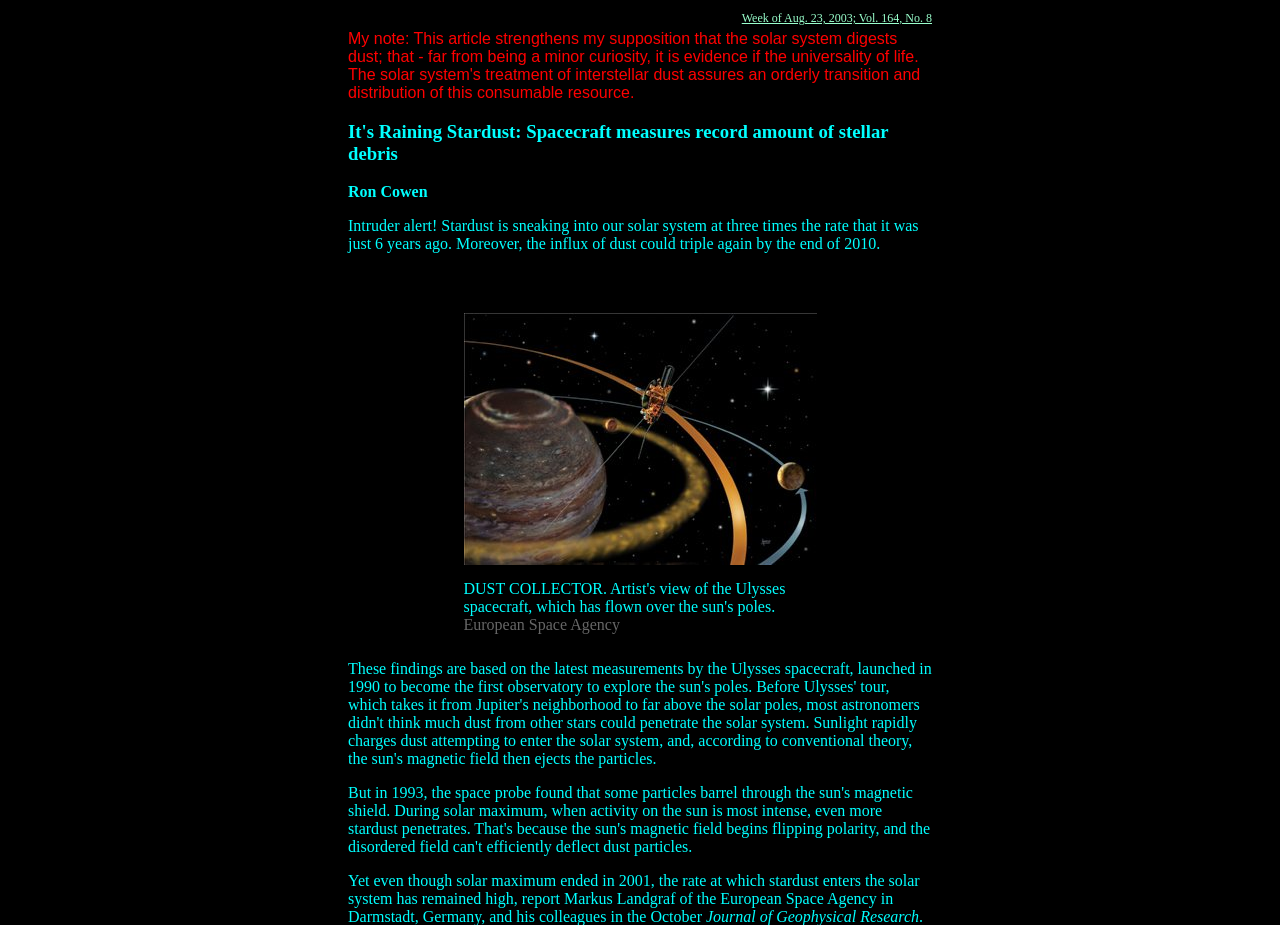What is the volume and issue number of the publication?
Analyze the image and provide a thorough answer to the question.

I found the volume and issue number by looking at the link element with the text 'Week of Aug. 23, 2003; Vol. 164, No. 8'.